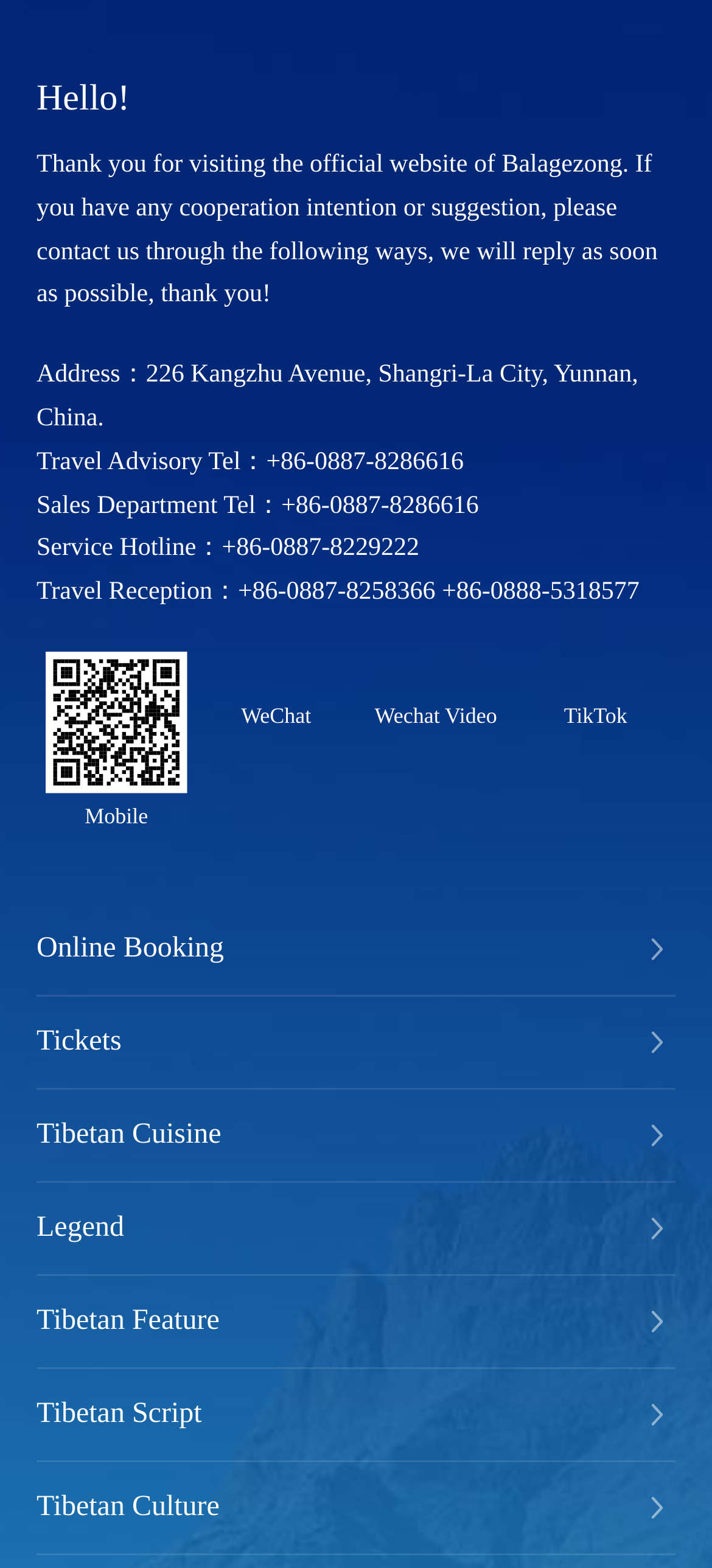Determine the bounding box coordinates for the region that must be clicked to execute the following instruction: "Contact us through phone".

[0.051, 0.286, 0.651, 0.304]